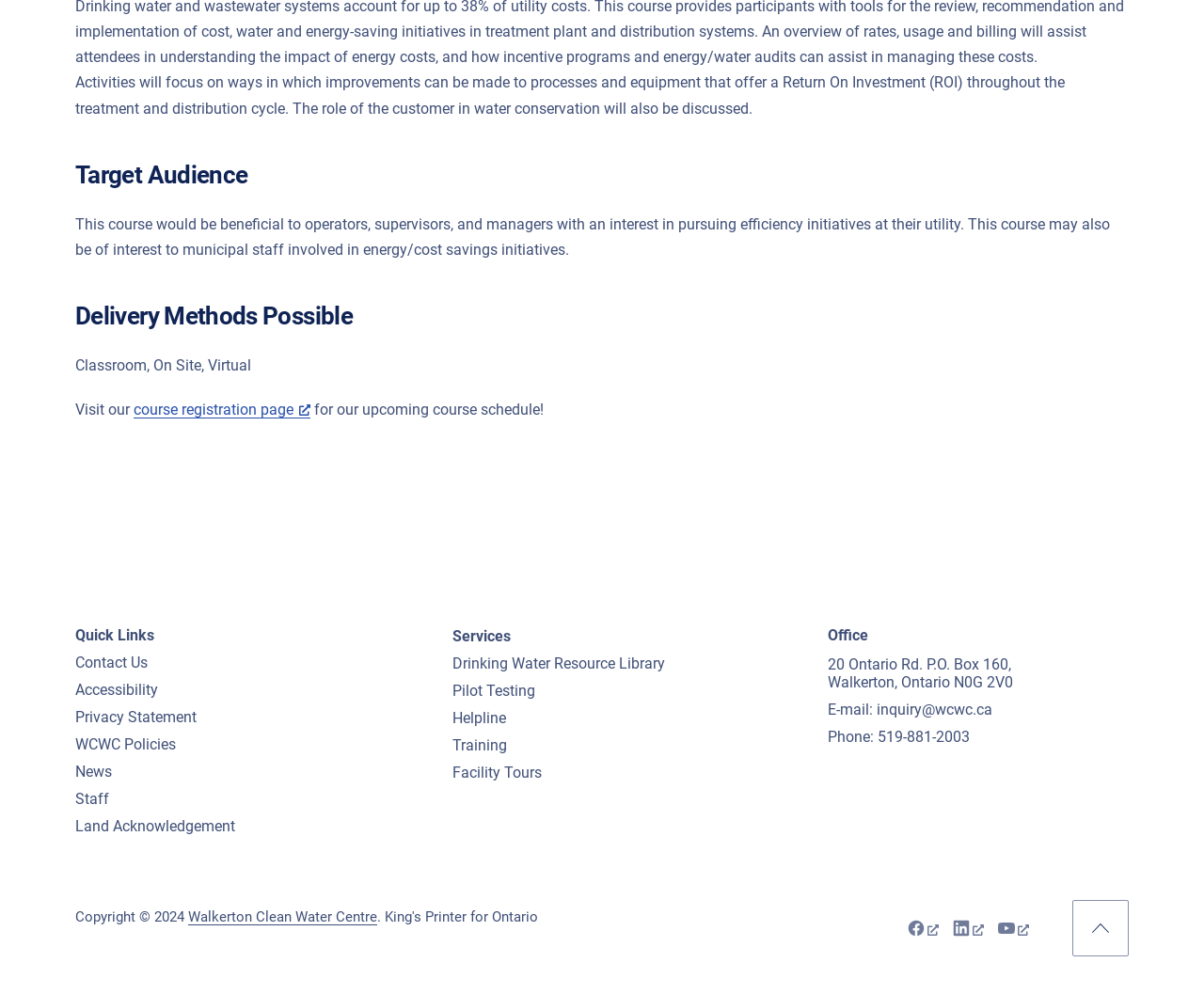Based on the element description: "Facility Tours", identify the UI element and provide its bounding box coordinates. Use four float numbers between 0 and 1, [left, top, right, bottom].

[0.376, 0.767, 0.45, 0.787]